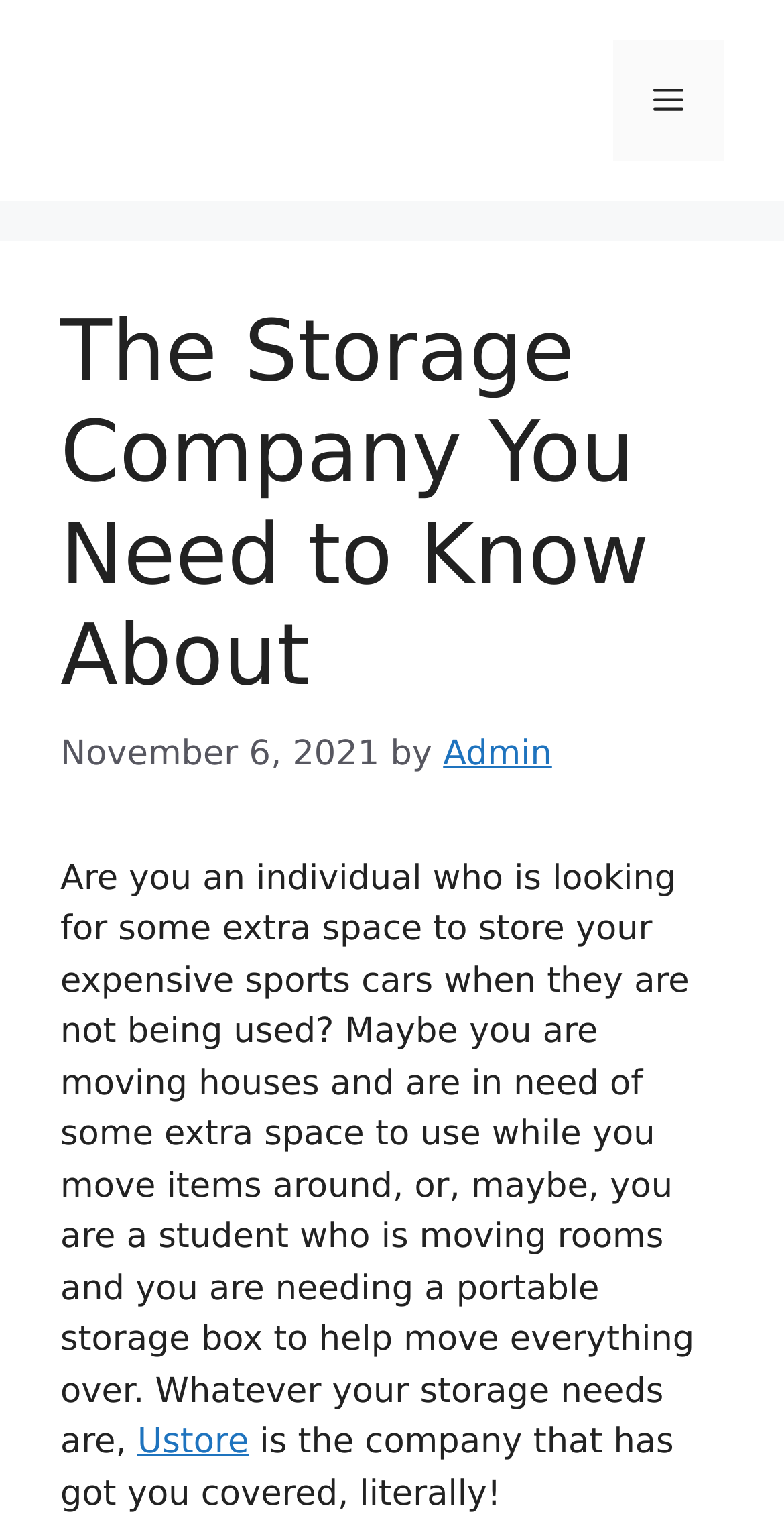What type of storage is the company offering?
Look at the image and respond to the question as thoroughly as possible.

Based on the text content, it is mentioned that the company provides storage solutions for individuals who need extra space to store their expensive sports cars, or students who need a portable storage box to help move everything over, which implies that the company is offering portable storage solutions.